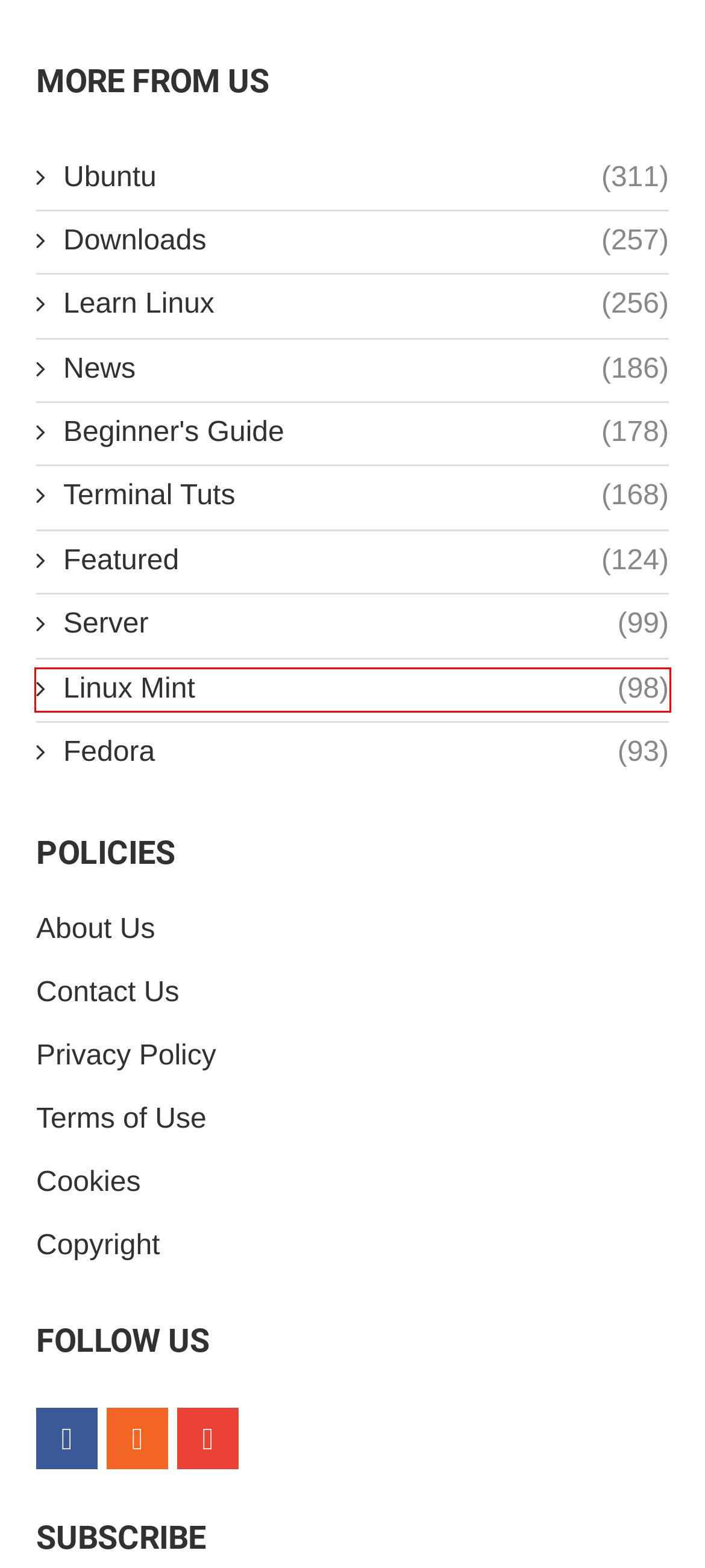You are given a webpage screenshot where a red bounding box highlights an element. Determine the most fitting webpage description for the new page that loads after clicking the element within the red bounding box. Here are the candidates:
A. Fedora  - FOSS Linux
B. Disclaimer - FOSS Linux
C. Privacy Policy - FOSS Linux
D. Linux Mint  - FOSS Linux
E. Quizzes  - FOSS Linux
F. News  - FOSS Linux
G. Terminal Tuts  - FOSS Linux
H. Featured  - FOSS Linux

D